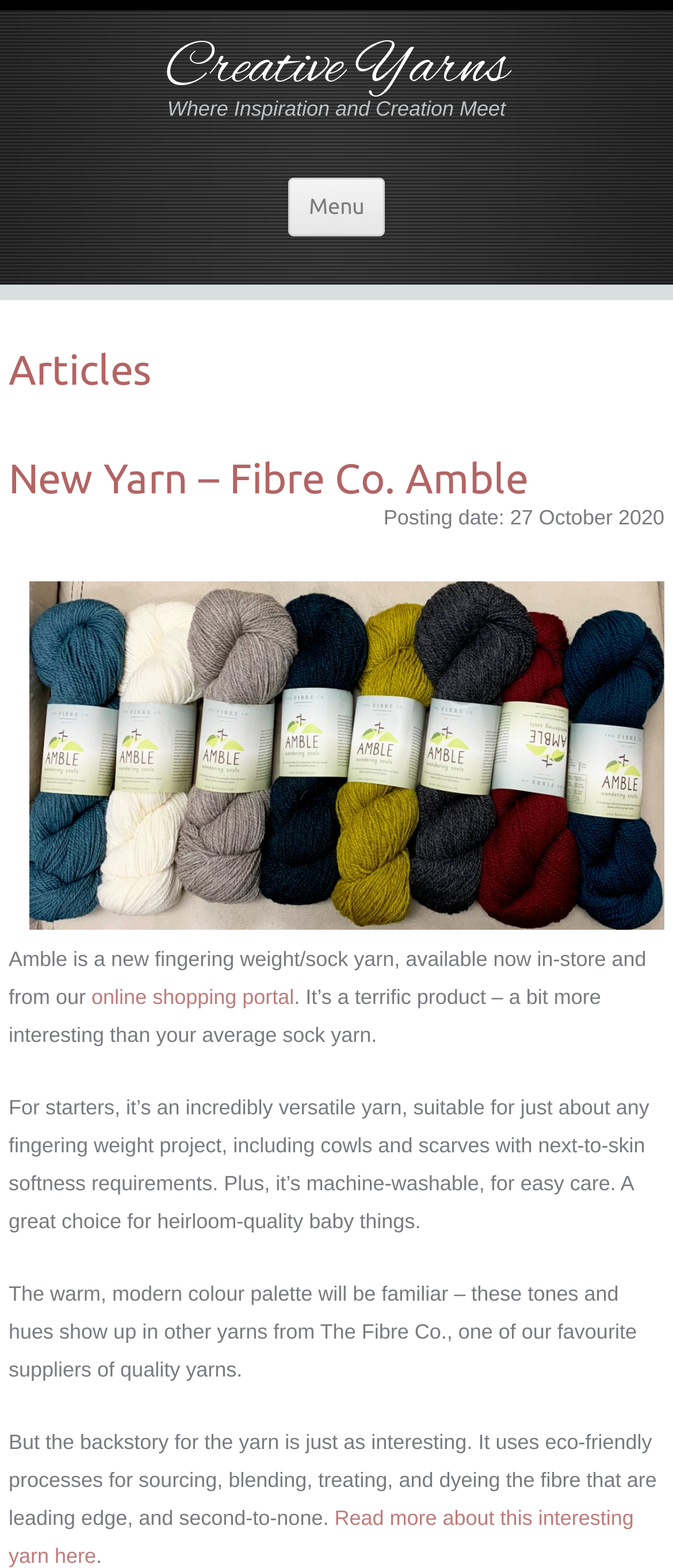Provide a brief response to the question using a single word or phrase: 
What is the purpose of the yarn Amble?

For various projects